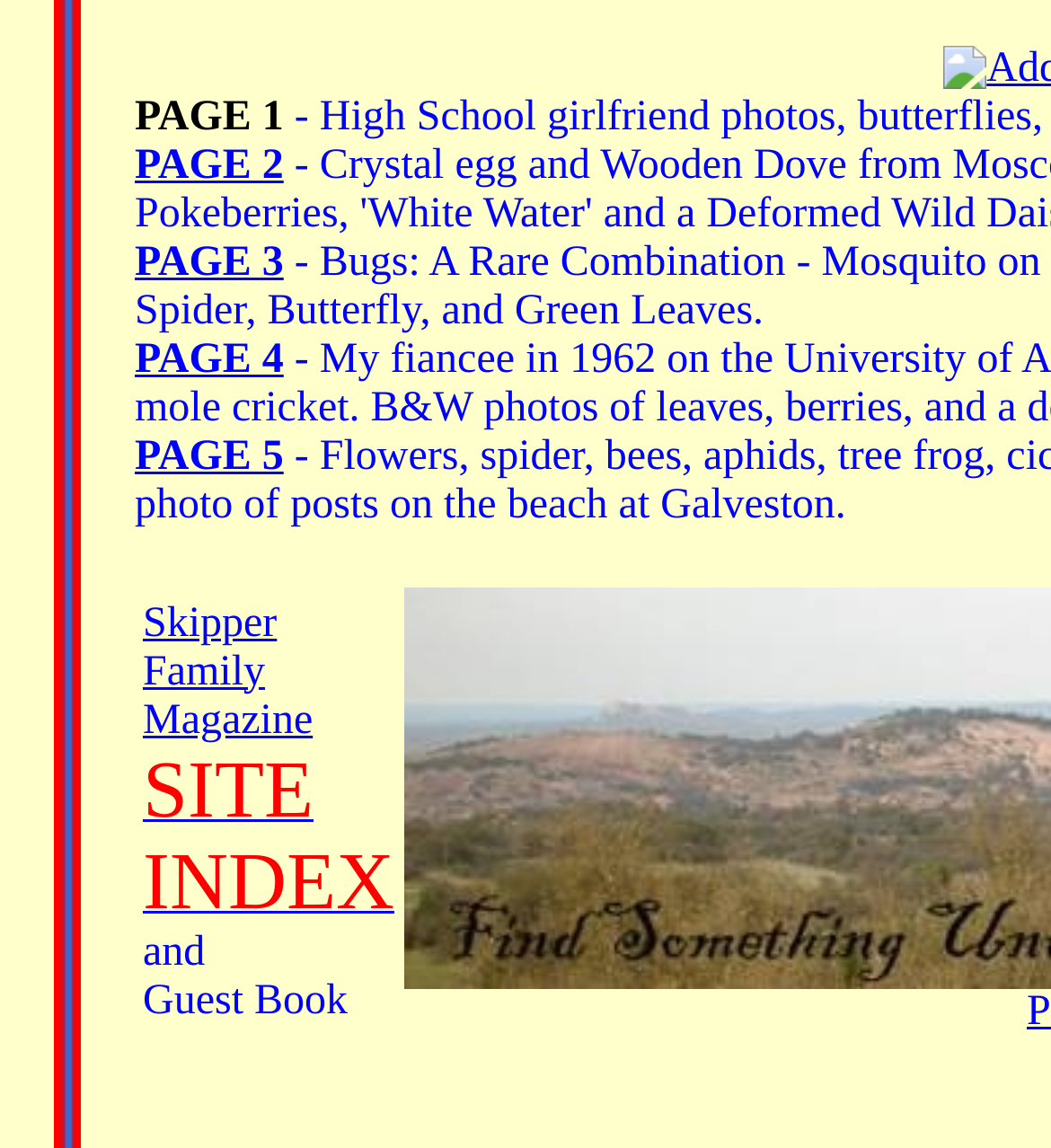Please predict the bounding box coordinates (top-left x, top-left y, bottom-right x, bottom-right y) for the UI element in the screenshot that fits the description: Skipper Family Magazine SITE INDEX

[0.136, 0.522, 0.375, 0.799]